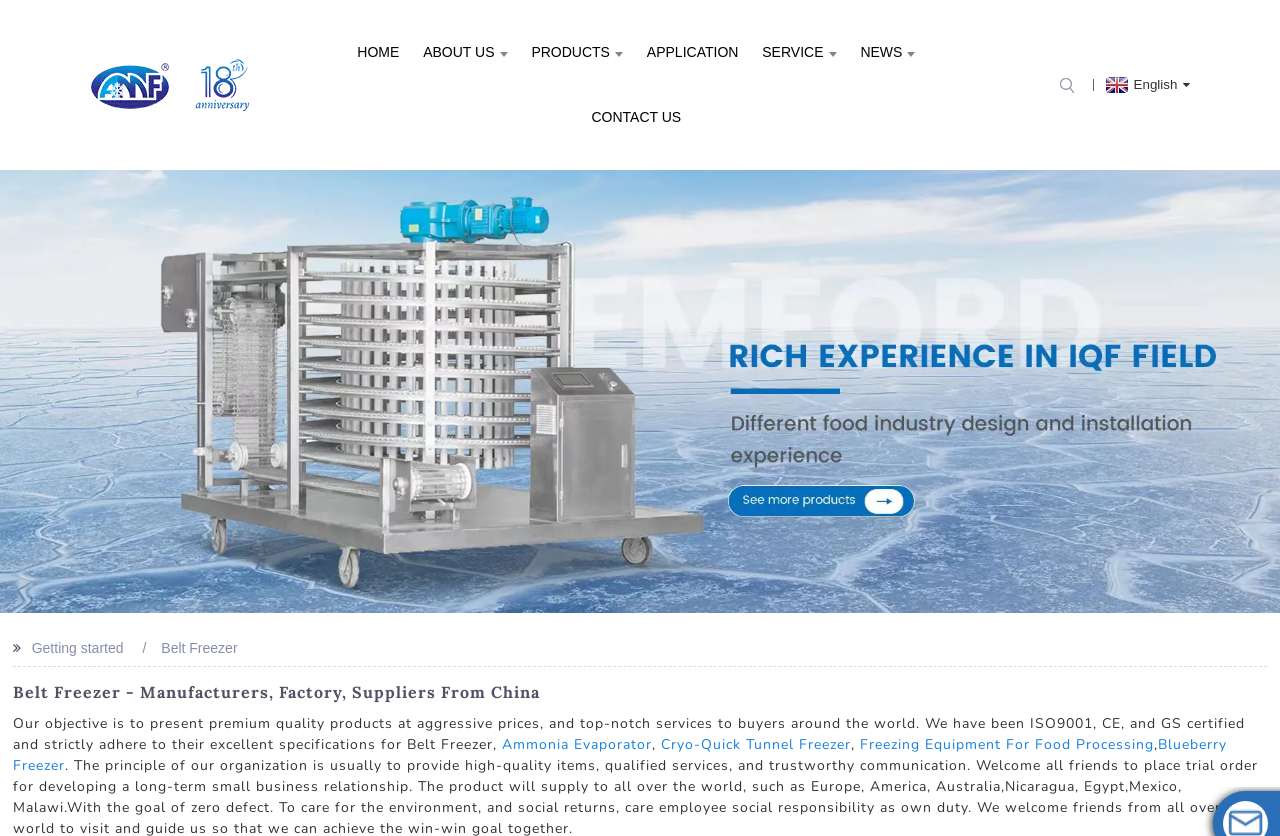Locate the bounding box coordinates of the clickable part needed for the task: "Click the English language selection link".

[0.86, 0.092, 0.93, 0.11]